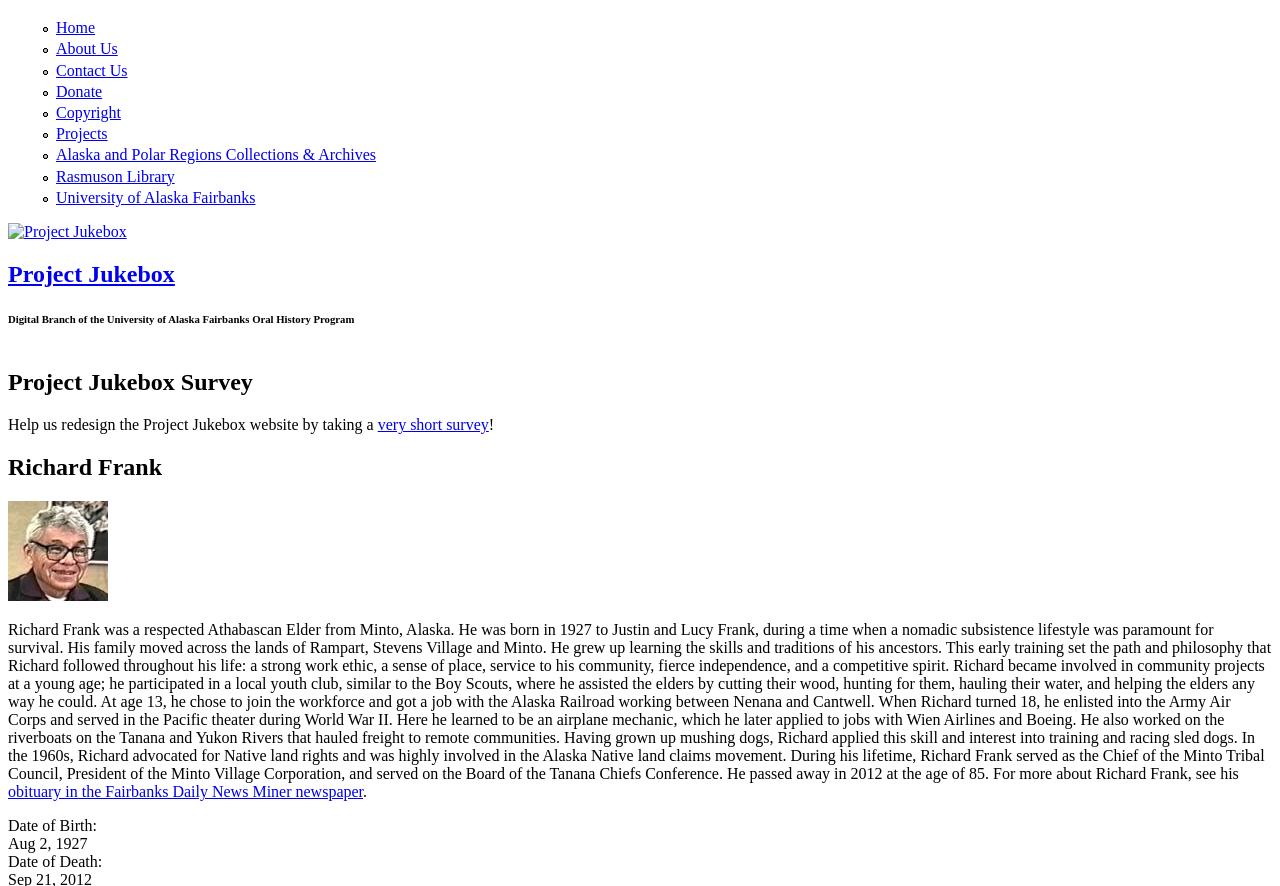What was Richard Frank's occupation during World War II?
Using the visual information, answer the question in a single word or phrase.

Airplane mechanic